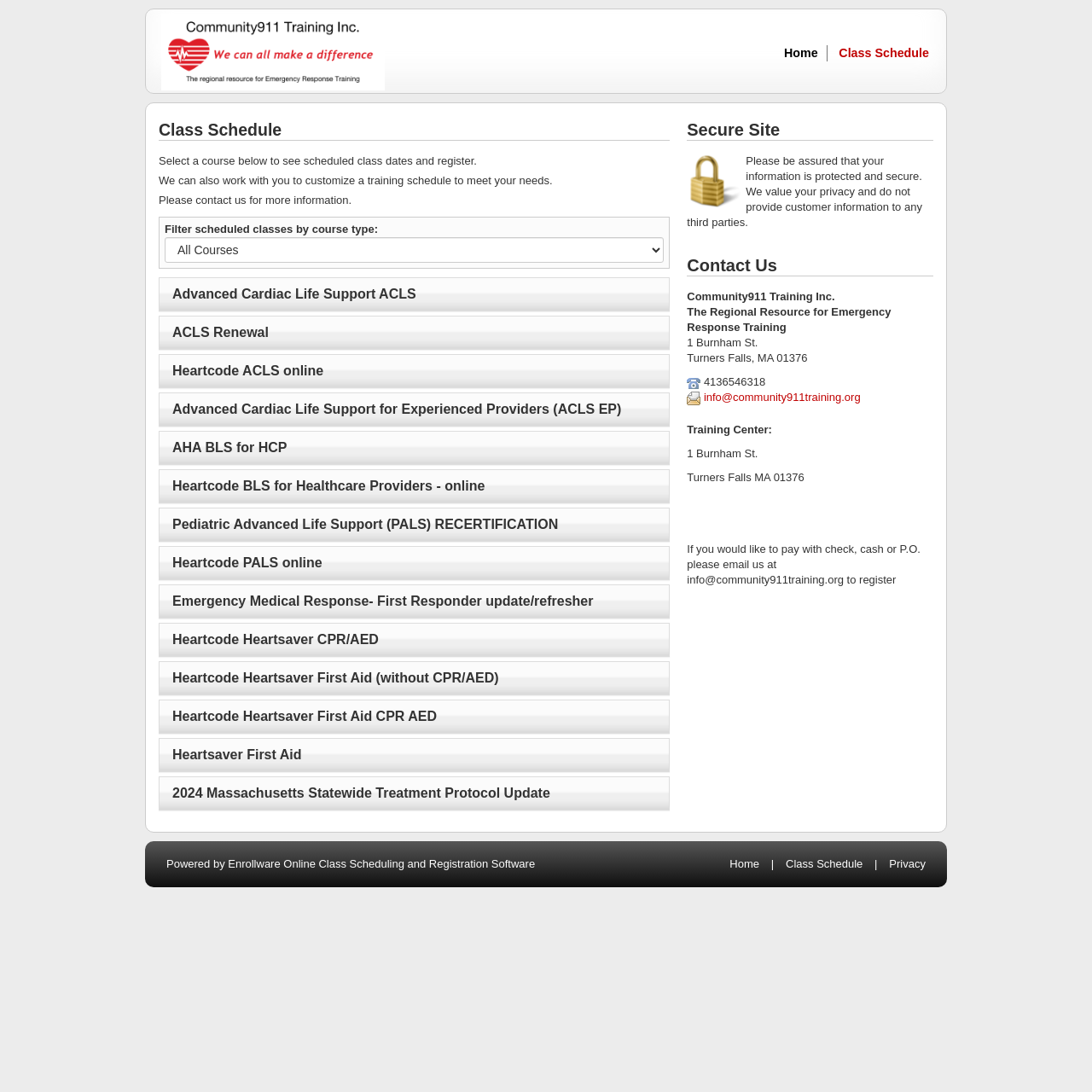Provide your answer in a single word or phrase: 
What is the purpose of the 'Filter scheduled classes by course type' dropdown?

To filter classes